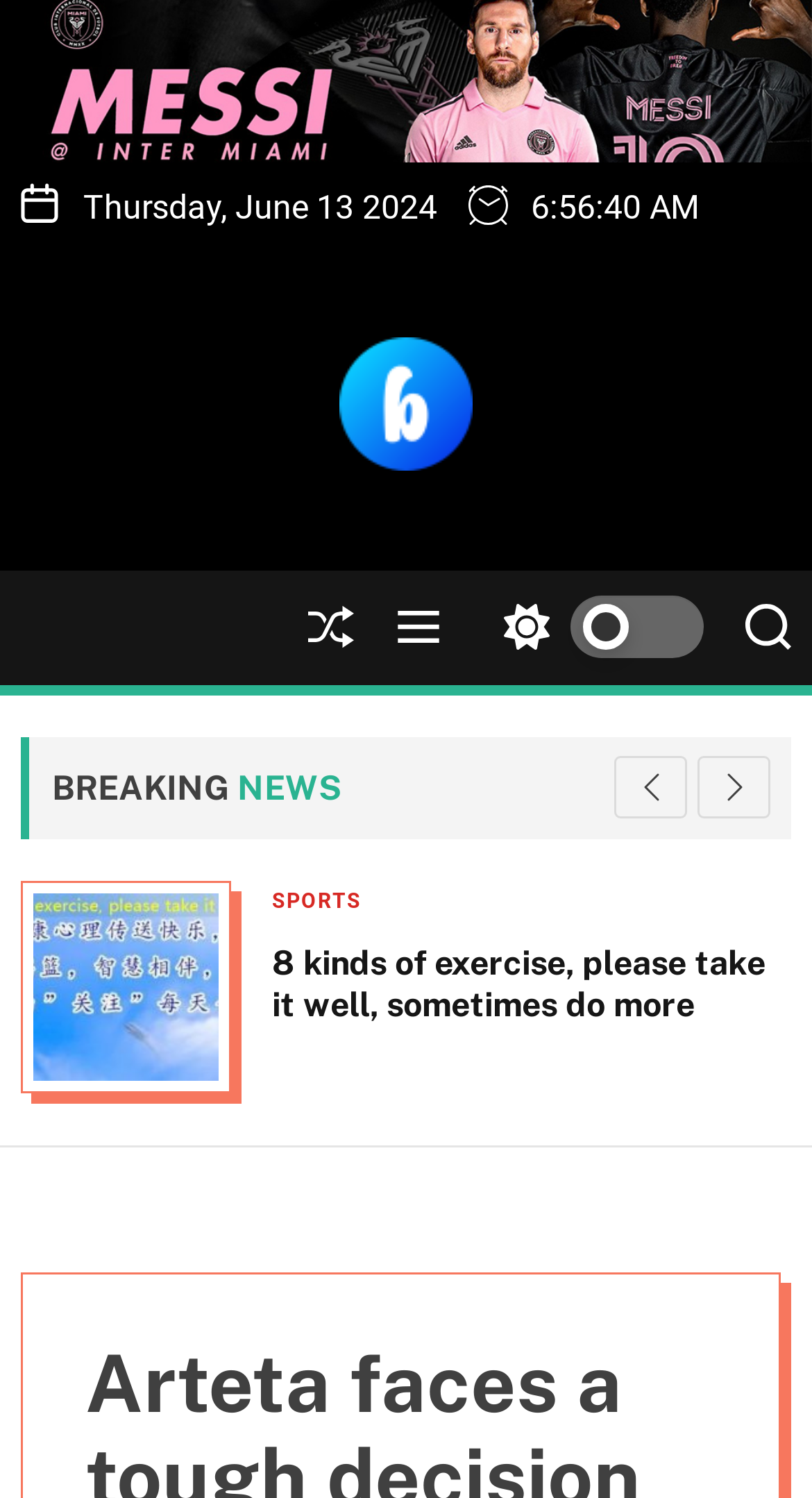Please identify the bounding box coordinates of the element I need to click to follow this instruction: "Go to 'Ball gurus'".

[0.418, 0.225, 0.582, 0.314]